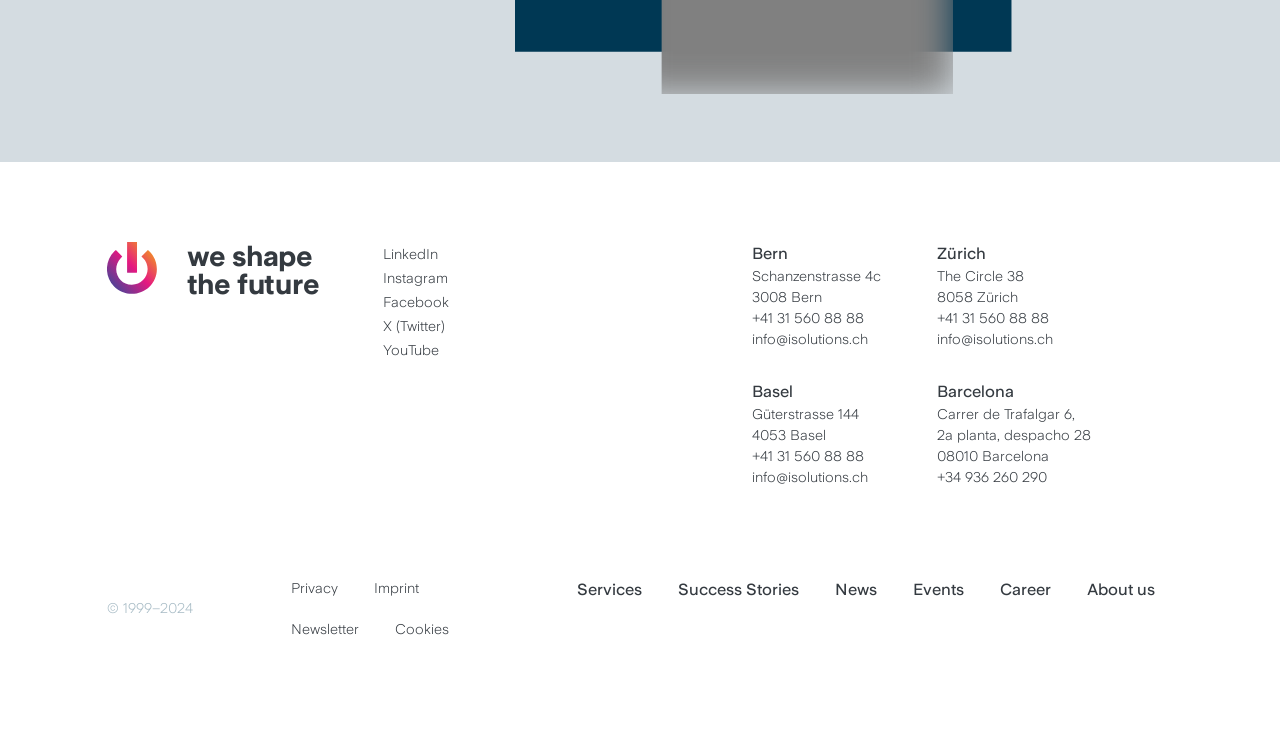Find the bounding box coordinates of the element you need to click on to perform this action: 'Click on LinkedIn'. The coordinates should be represented by four float values between 0 and 1, in the format [left, top, right, bottom].

[0.167, 0.044, 0.243, 0.076]